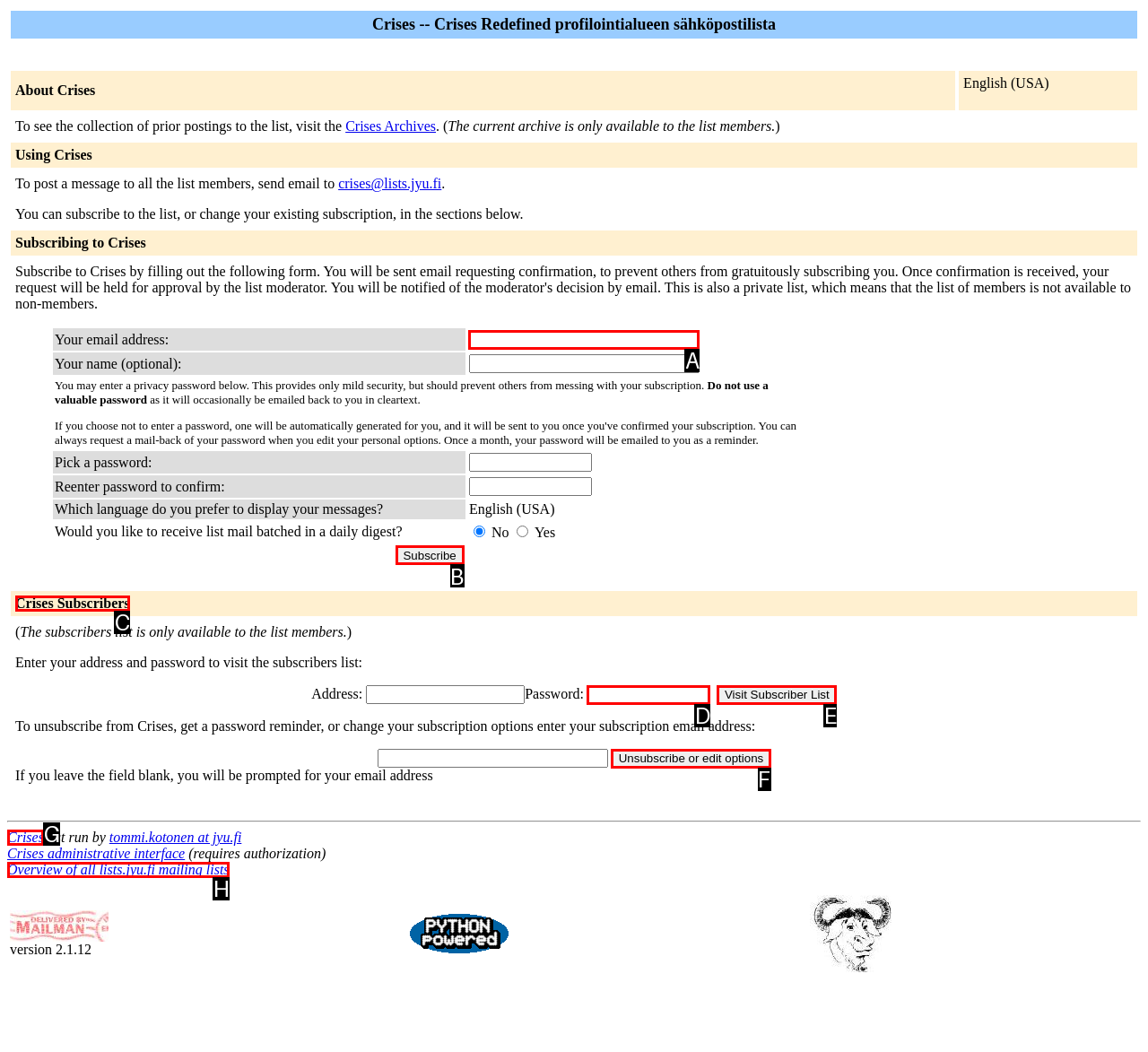Identify which lettered option to click to carry out the task: Subscribe to Crises. Provide the letter as your answer.

B